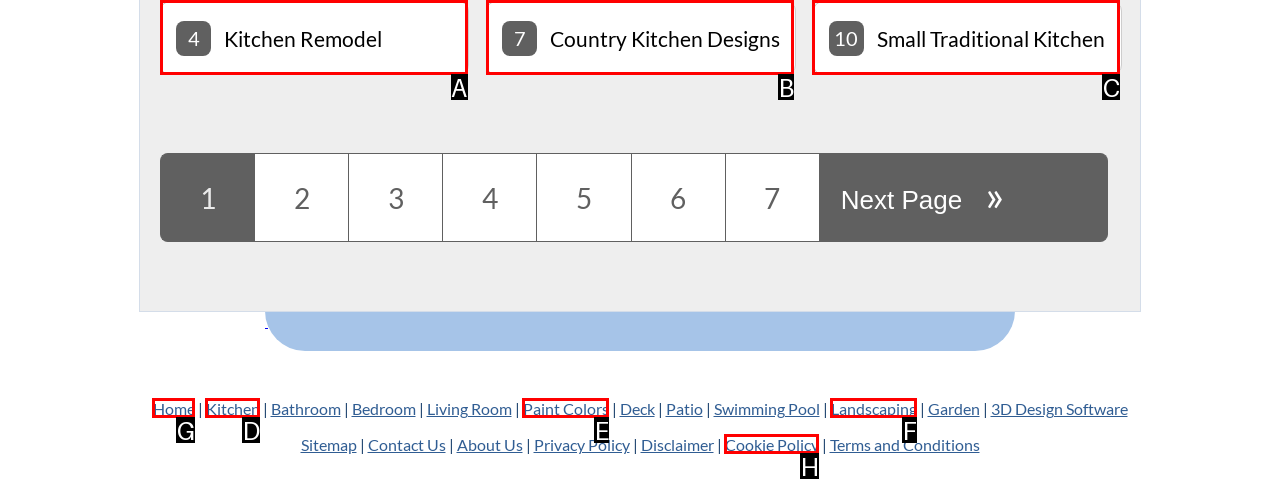Tell me which option I should click to complete the following task: Visit the Home page Answer with the option's letter from the given choices directly.

G